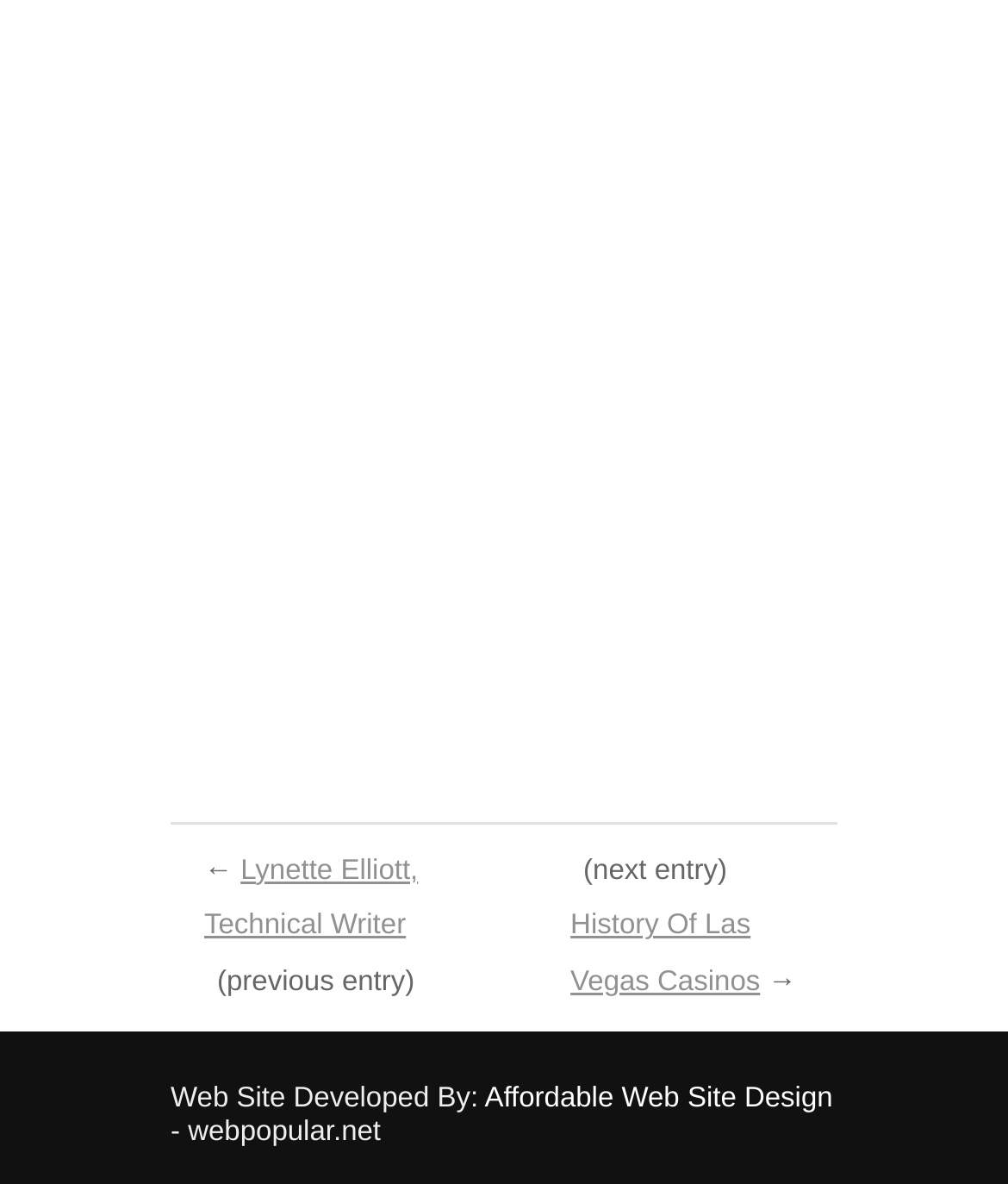Look at the image and answer the question in detail:
What is the domain of the website developer?

The domain of the website developer is webpopular.net, which is indicated by the StaticText '- webpopular.net' on the webpage, located at the bottom.